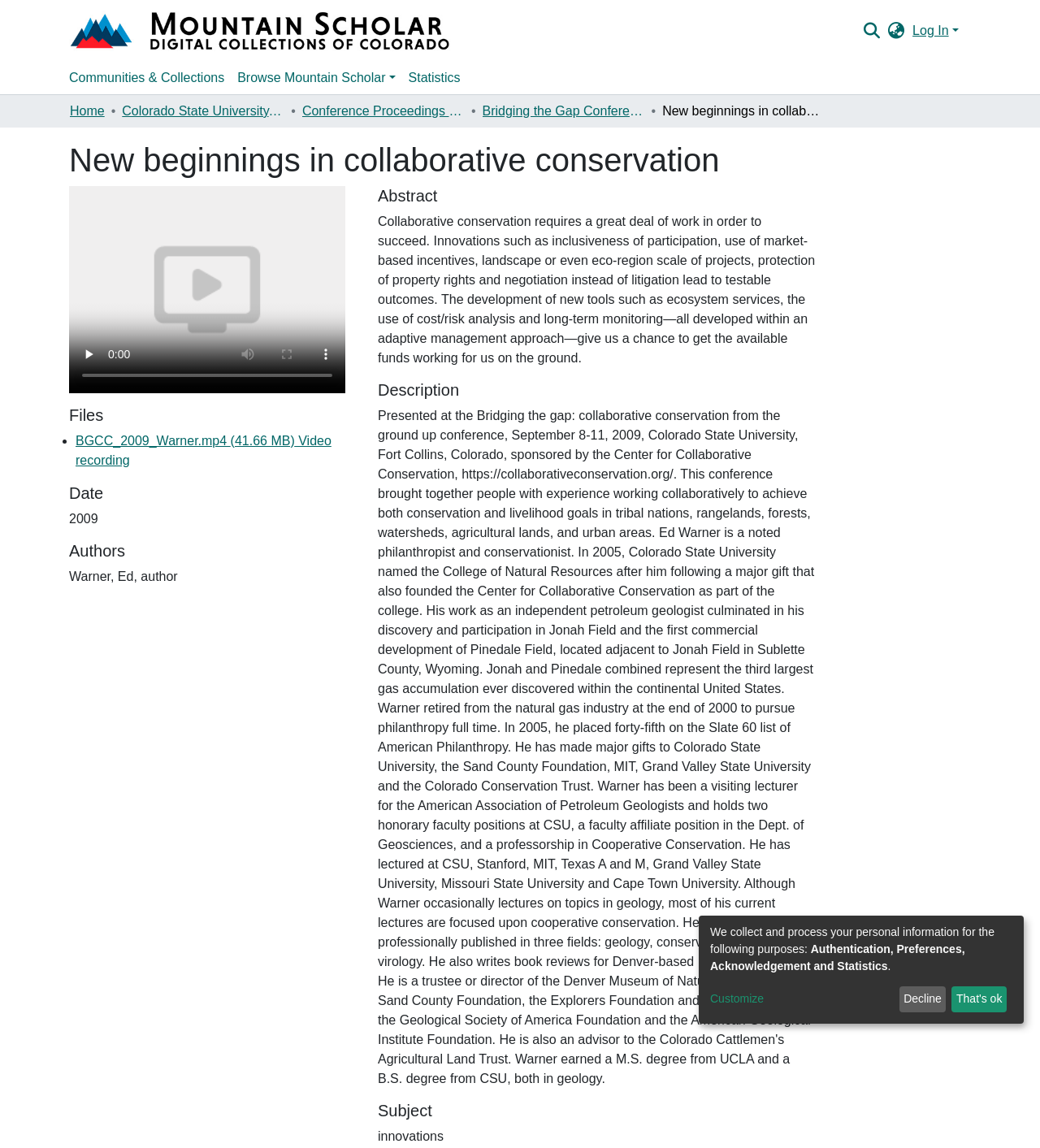Utilize the information from the image to answer the question in detail:
What is the language of the webpage?

I found the answer by looking at the language switch button in the user profile bar, which suggests that the webpage is currently in English.